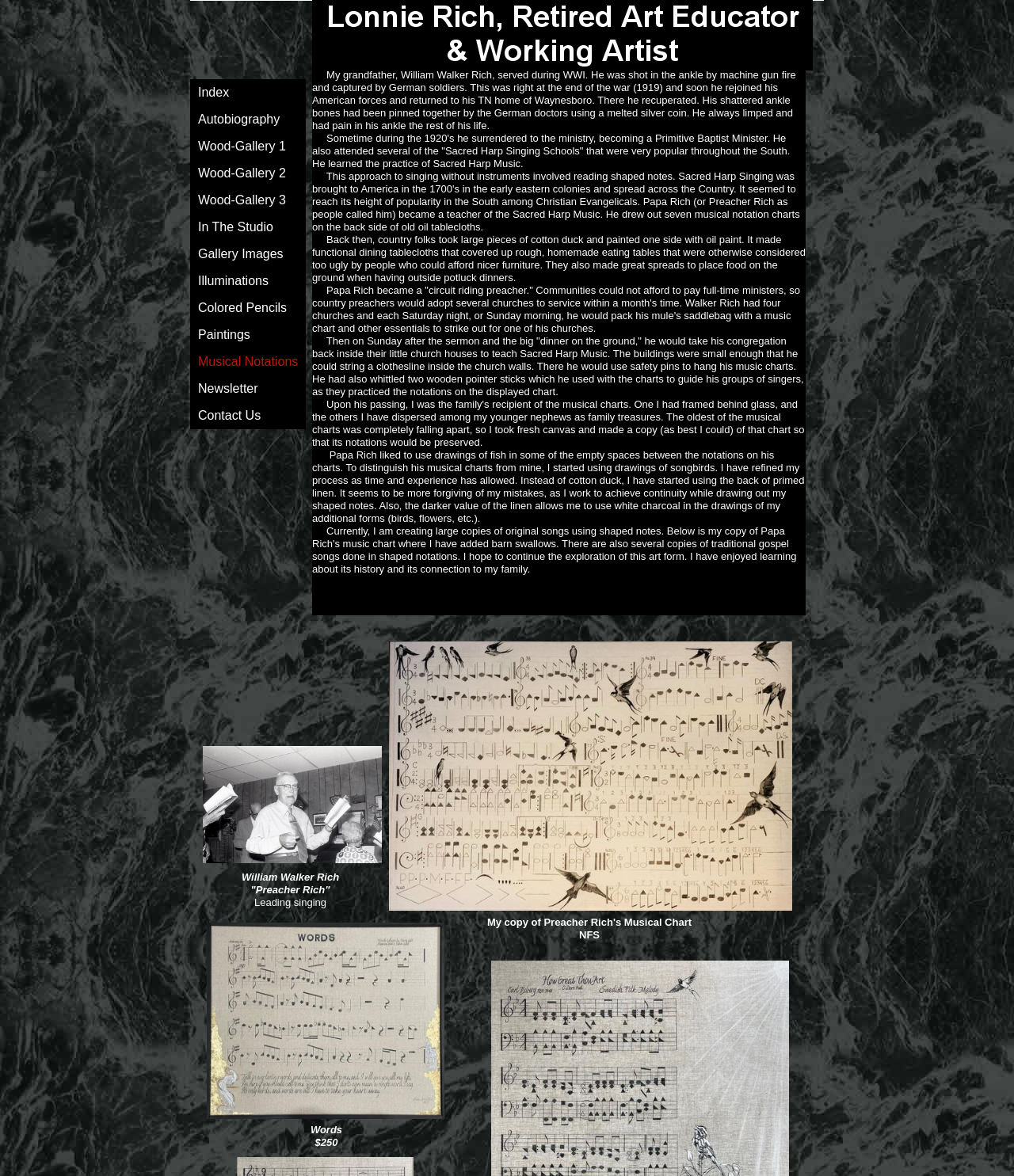Provide a one-word or short-phrase answer to the question:
What is the first link on the webpage?

Index